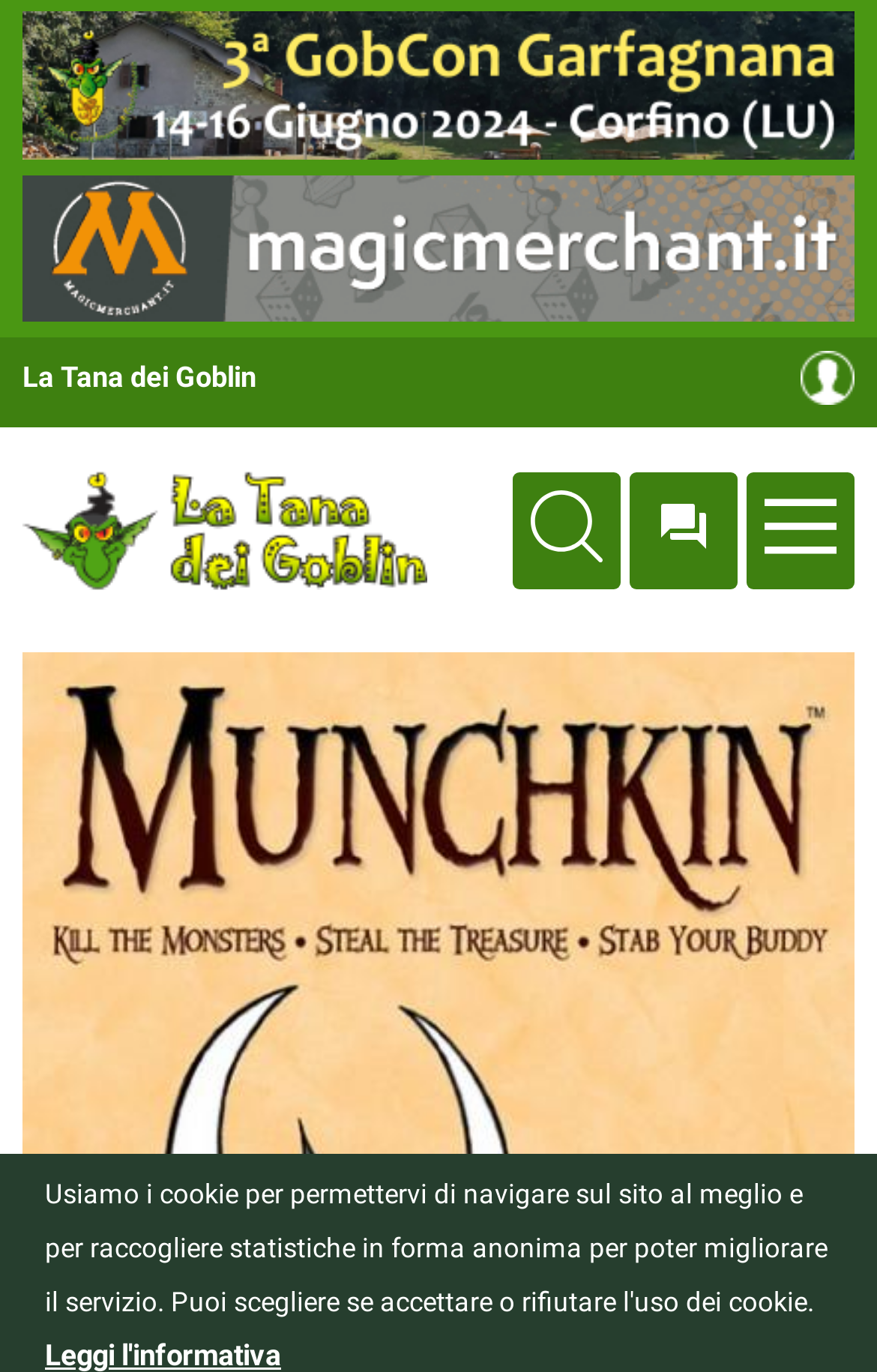What is the position of the 'La Tana dei Goblin' link?
Answer the question using a single word or phrase, according to the image.

Top left